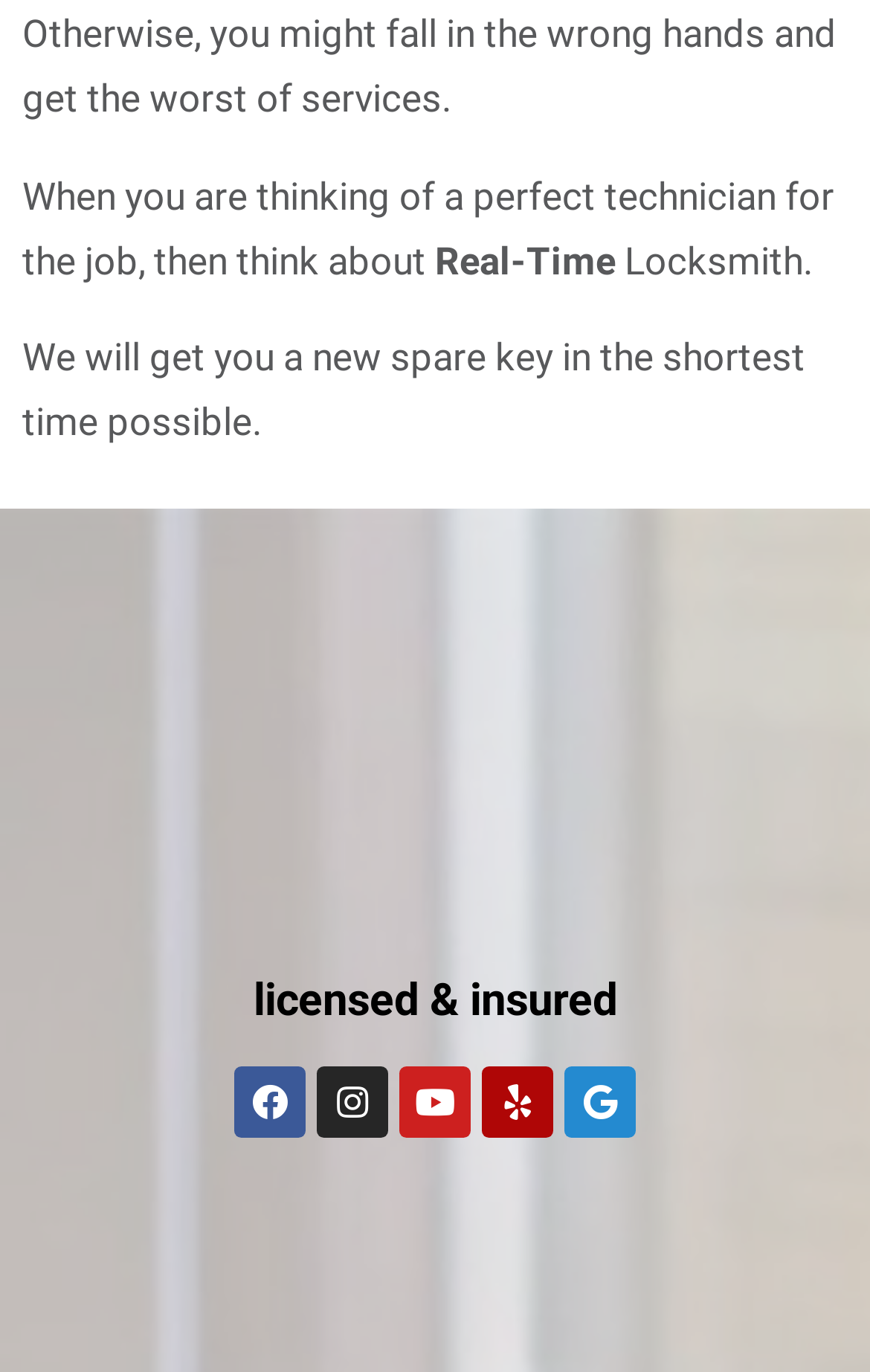Please determine the bounding box of the UI element that matches this description: Yelp. The coordinates should be given as (top-left x, top-left y, bottom-right x, bottom-right y), with all values between 0 and 1.

[0.554, 0.777, 0.636, 0.829]